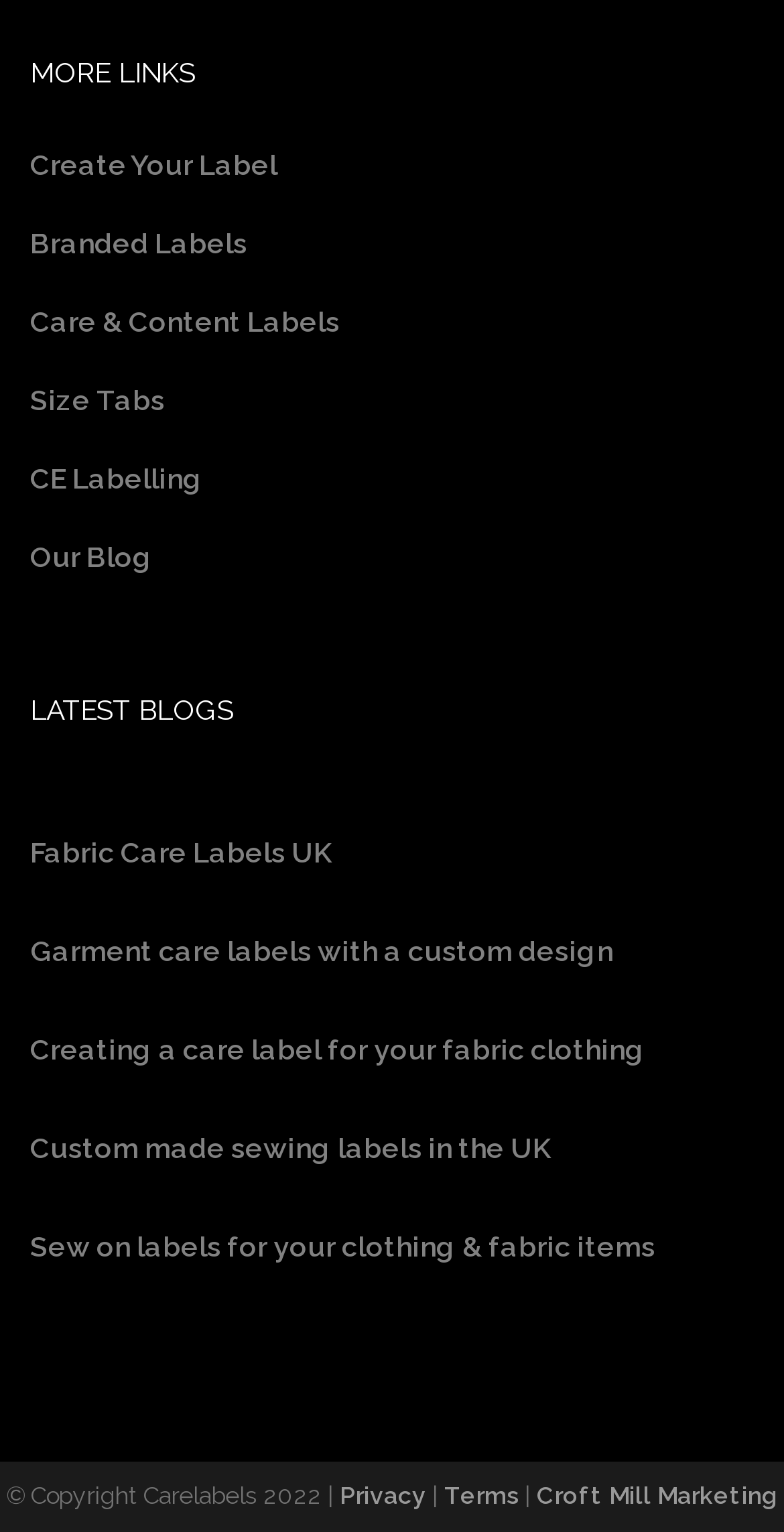How many blog posts are listed on the webpage?
From the screenshot, provide a brief answer in one word or phrase.

5